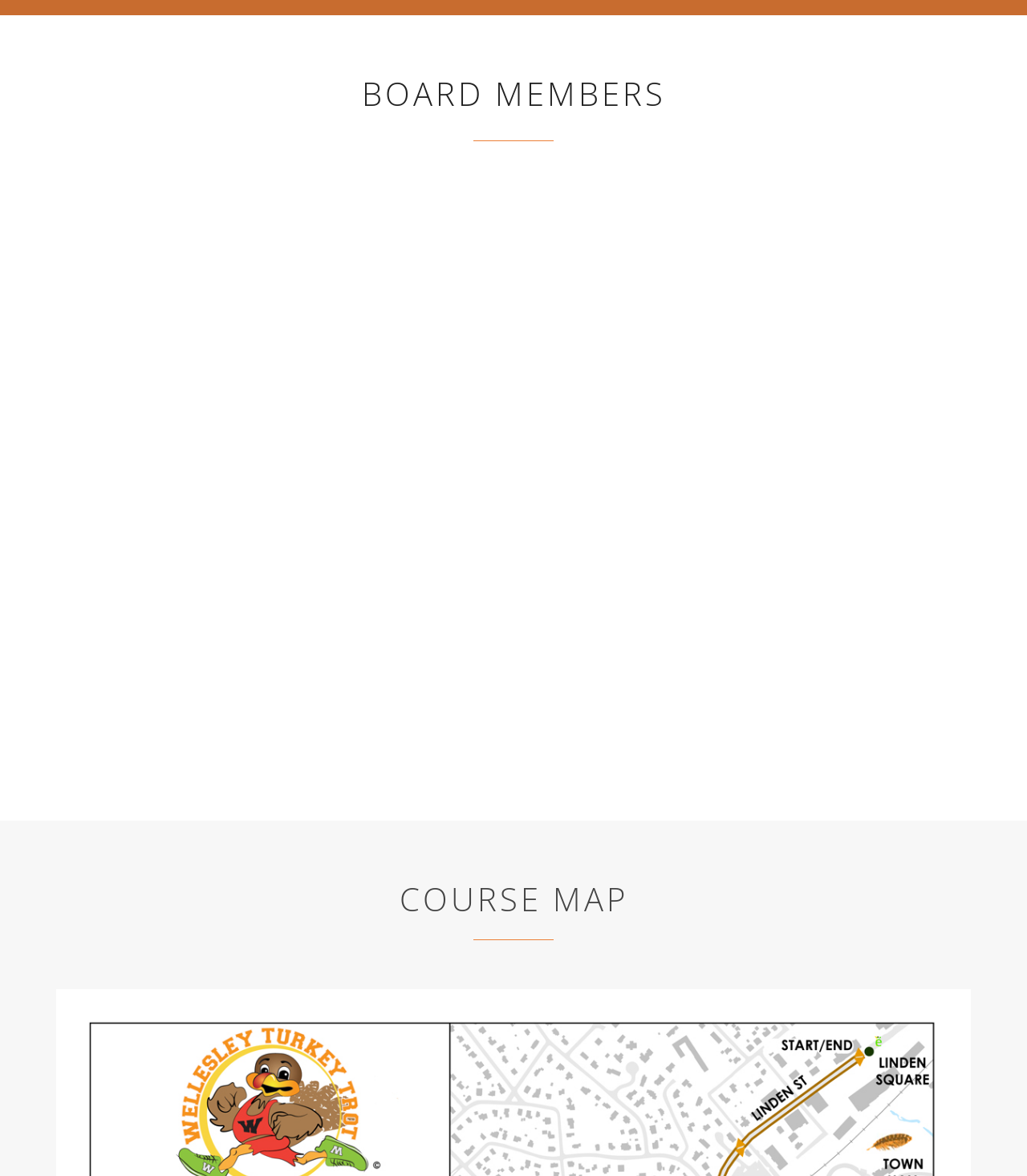Please determine the bounding box coordinates for the UI element described as: "WBZ-TV News, August 2020".

[0.664, 0.328, 0.823, 0.343]